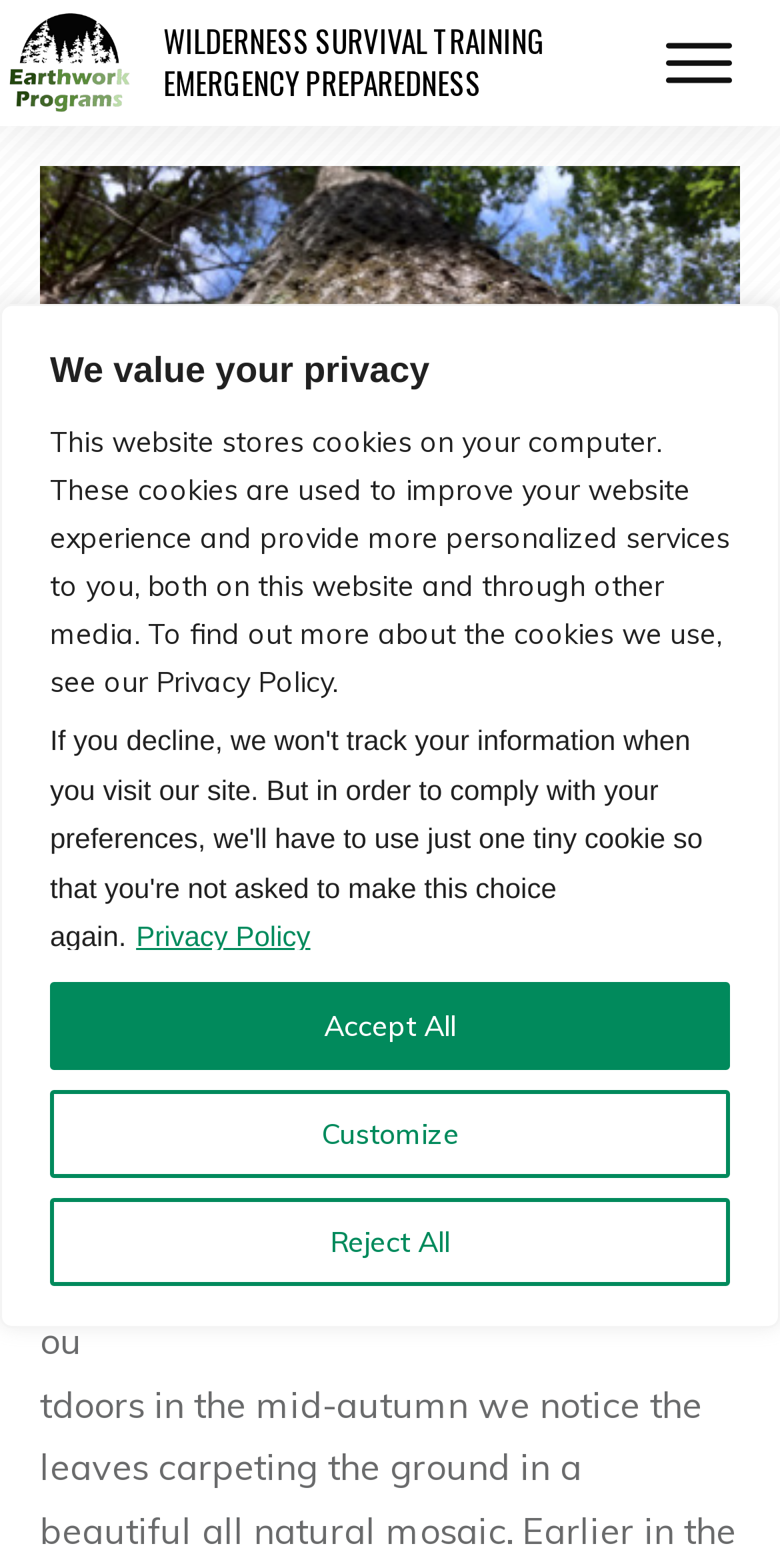Provide a one-word or brief phrase answer to the question:
What is the section below the article title about?

Comments